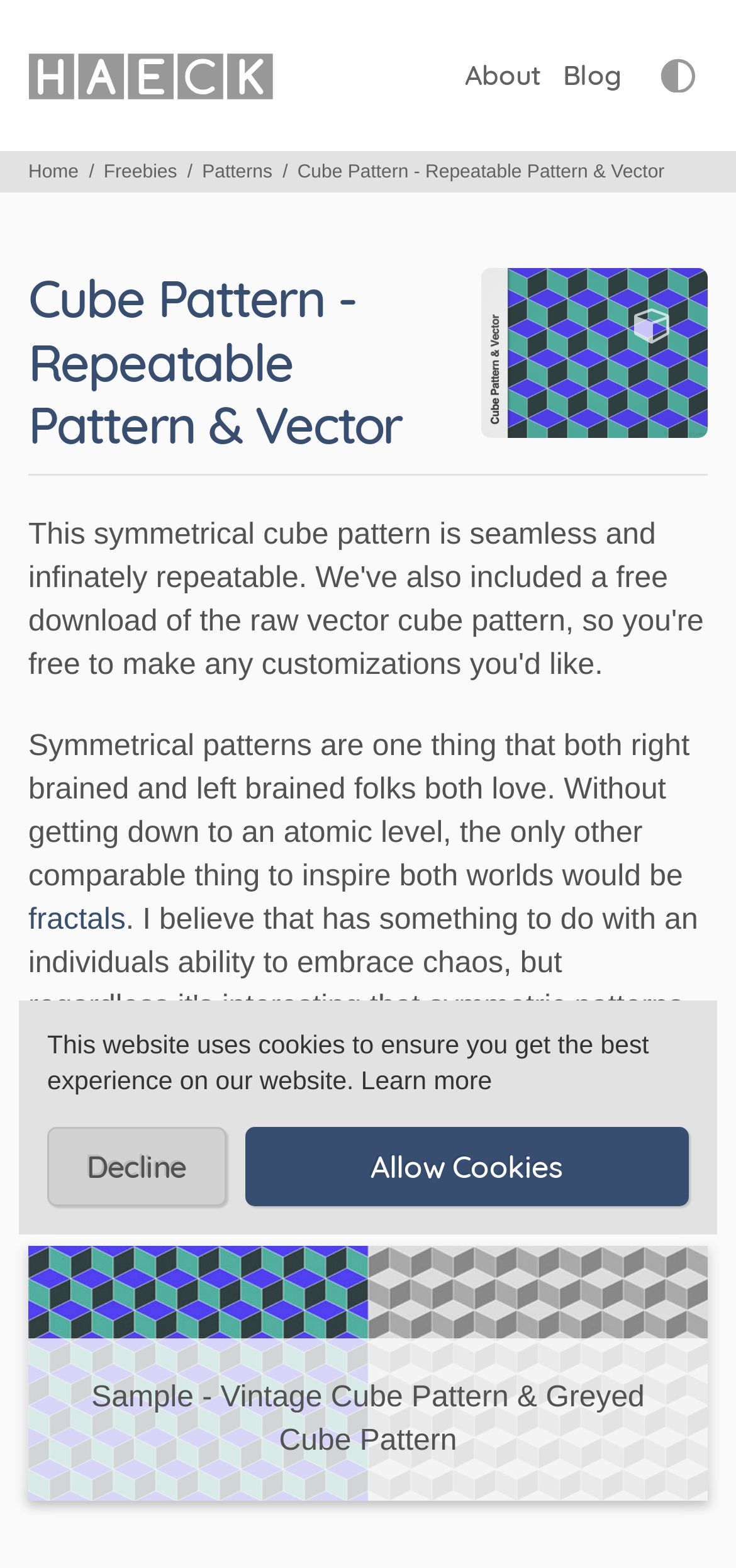Based on the element description "fractals", predict the bounding box coordinates of the UI element.

[0.038, 0.576, 0.171, 0.597]